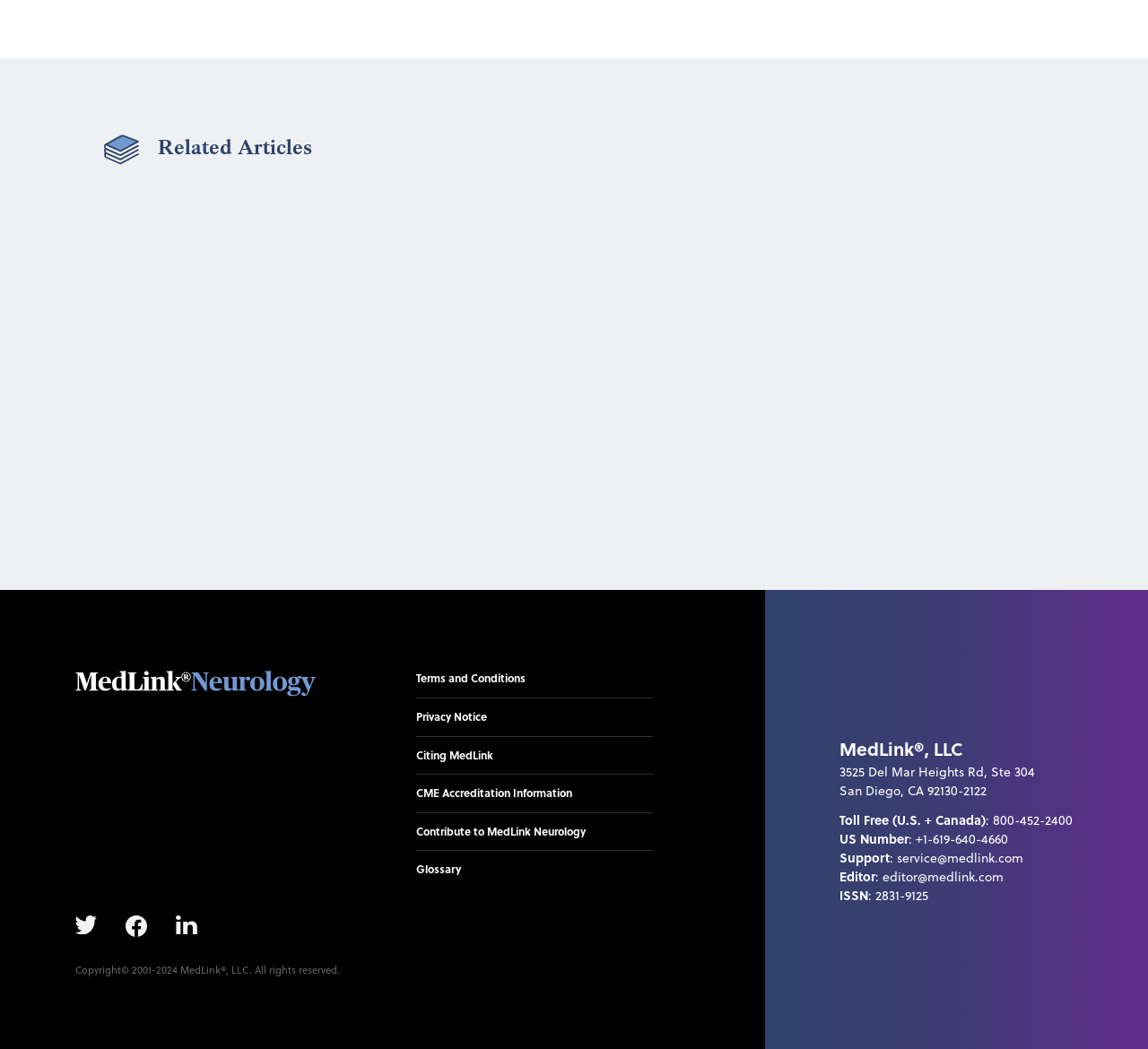Find the bounding box of the UI element described as follows: "Contribute to MedLink Neurology".

[0.363, 0.784, 0.51, 0.8]